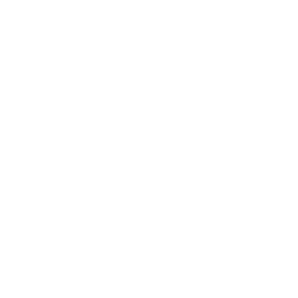Why is the size chart essential? Refer to the image and provide a one-word or short phrase answer.

For ensuring compatibility and customer satisfaction